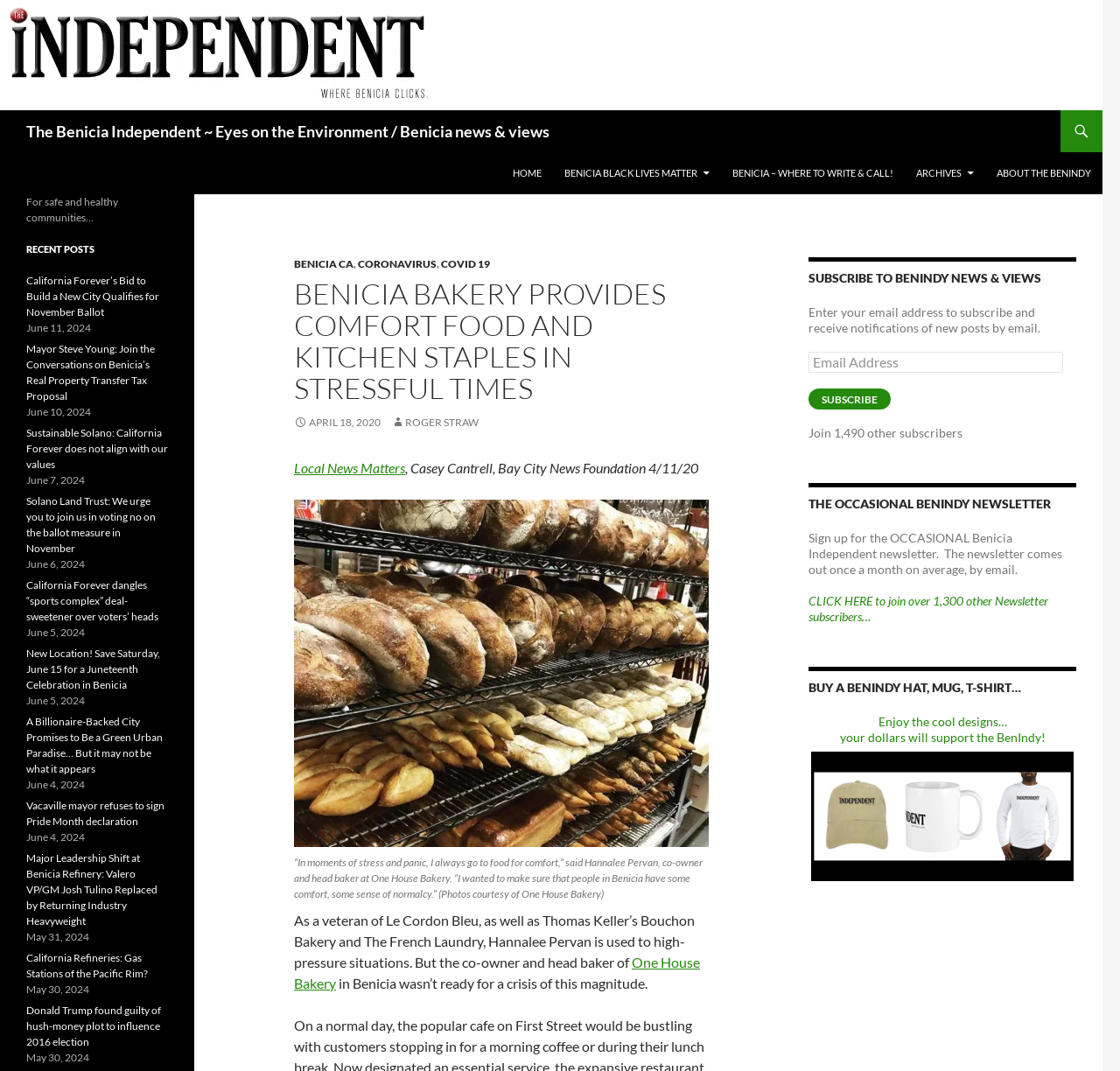Highlight the bounding box coordinates of the element that should be clicked to carry out the following instruction: "Check out the snapshots". The coordinates must be given as four float numbers ranging from 0 to 1, i.e., [left, top, right, bottom].

None